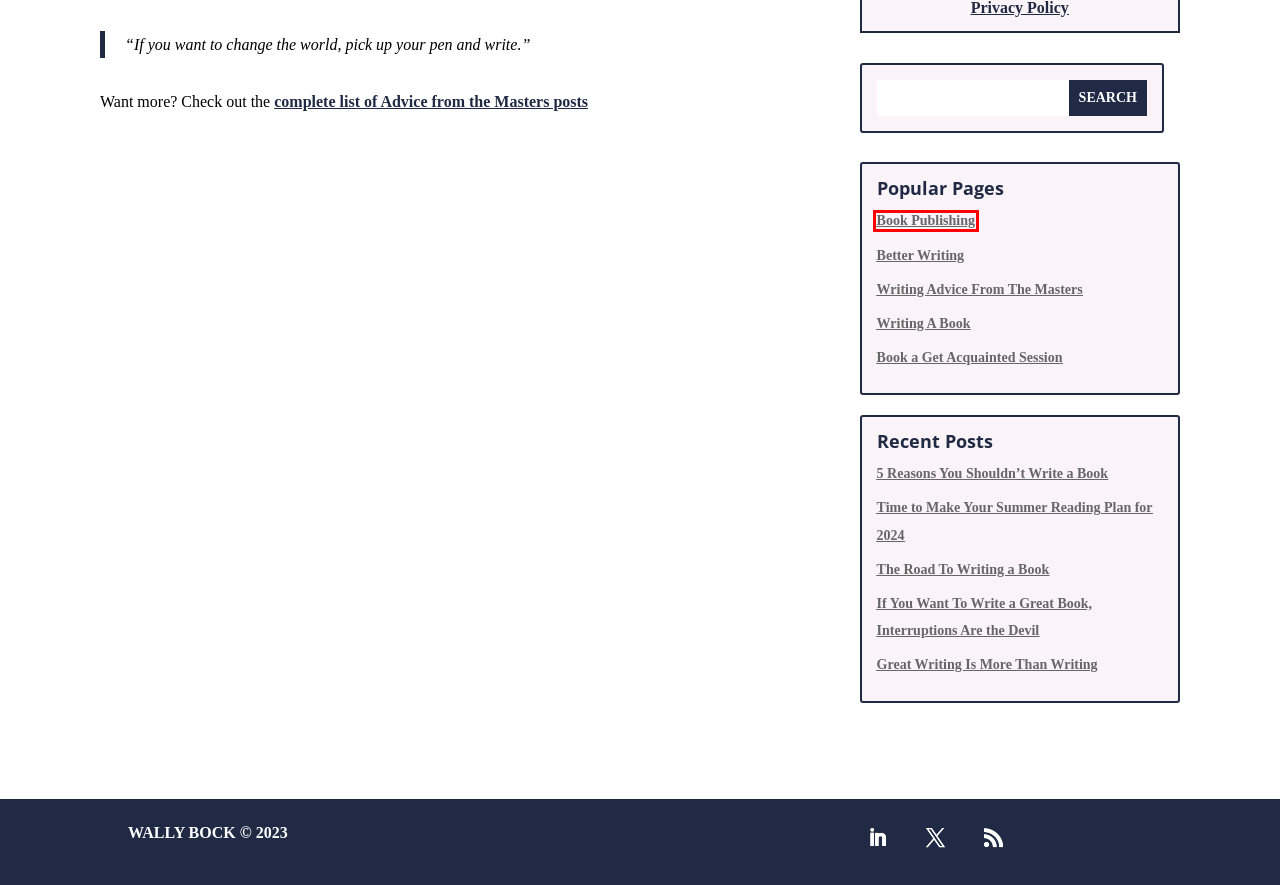You have been given a screenshot of a webpage with a red bounding box around a UI element. Select the most appropriate webpage description for the new webpage that appears after clicking the element within the red bounding box. The choices are:
A. Comments on: Advice from the Masters: Martin Luther
B. If You Want To Write a Great Book, Interruptions Are the Devil - Write Your Book with Wally
C. Writing A Book Archives - Write Your Book with Wally
D. Writing Advice from the Masters - Write Your Book with Wally
E. 5 Reasons You Shouldn’t Write a Book - Write Your Book with Wally
F. Great Writing Is More Than Writing - Write Your Book with Wally
G. Time to Make Your Summer Reading Plan for 2024 - Write Your Book with Wally
H. Book Publishing Archives - Write Your Book with Wally

H